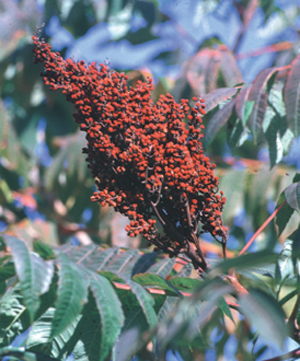Answer the question with a single word or phrase: 
What season does the sumac plant's color become more pronounced?

Fall